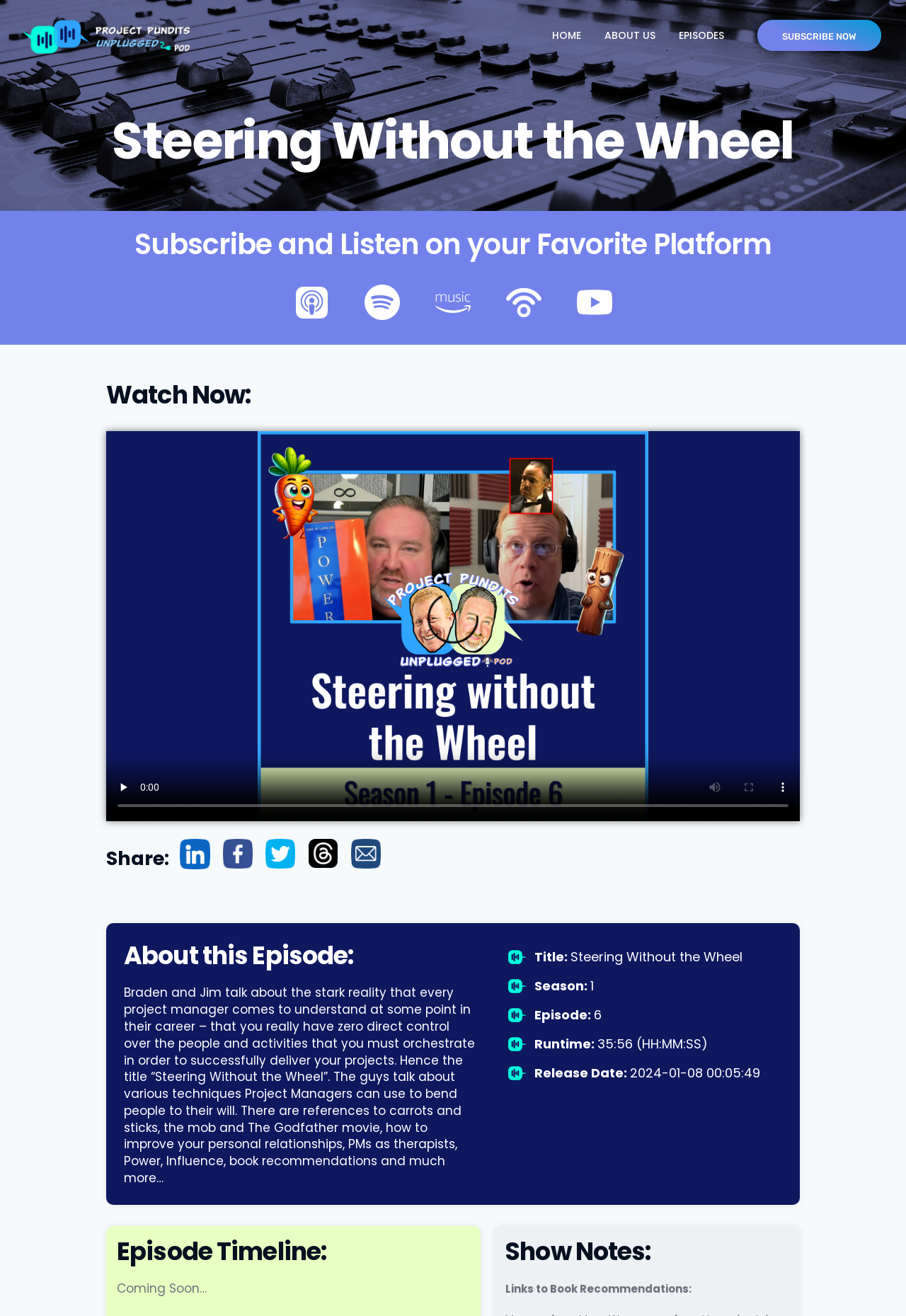How long is the podcast episode?
Using the image, answer in one word or phrase.

35:56